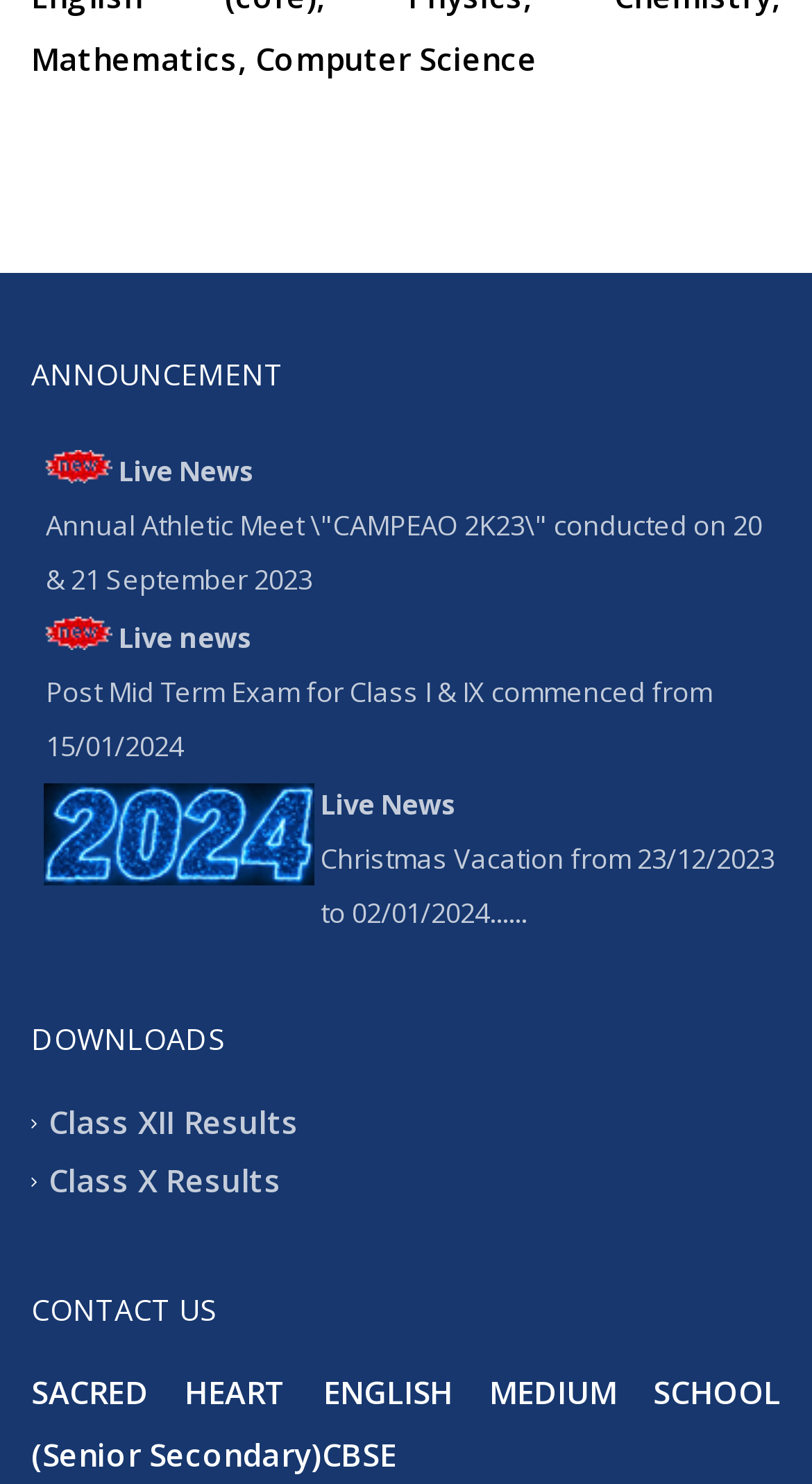Give a one-word or short phrase answer to this question: 
What is the date of the Christmas vacation?

23/12/2023 to 02/01/2024